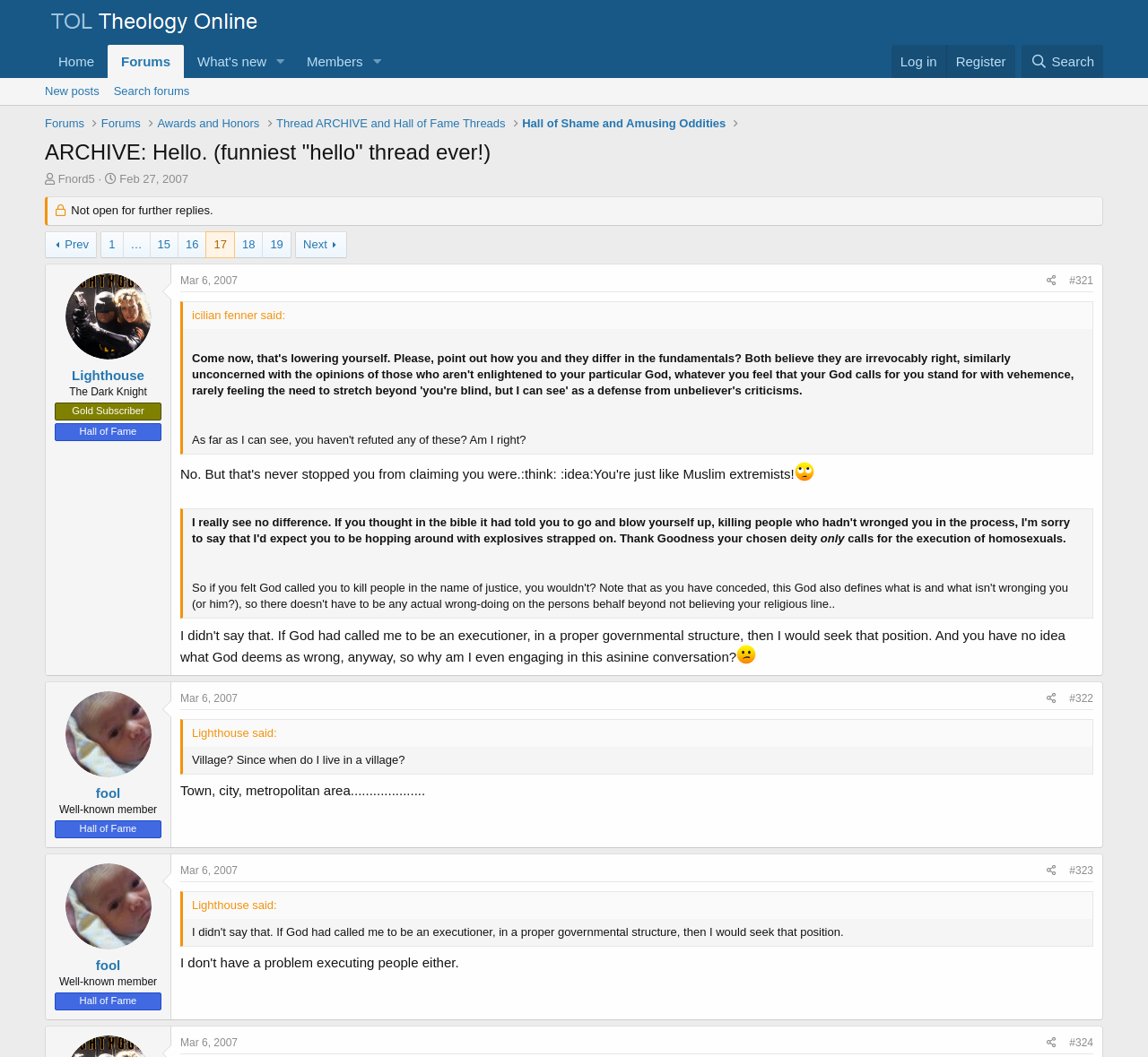Identify the first-level heading on the webpage and generate its text content.

ARCHIVE: Hello. (funniest "hello" thread ever!)